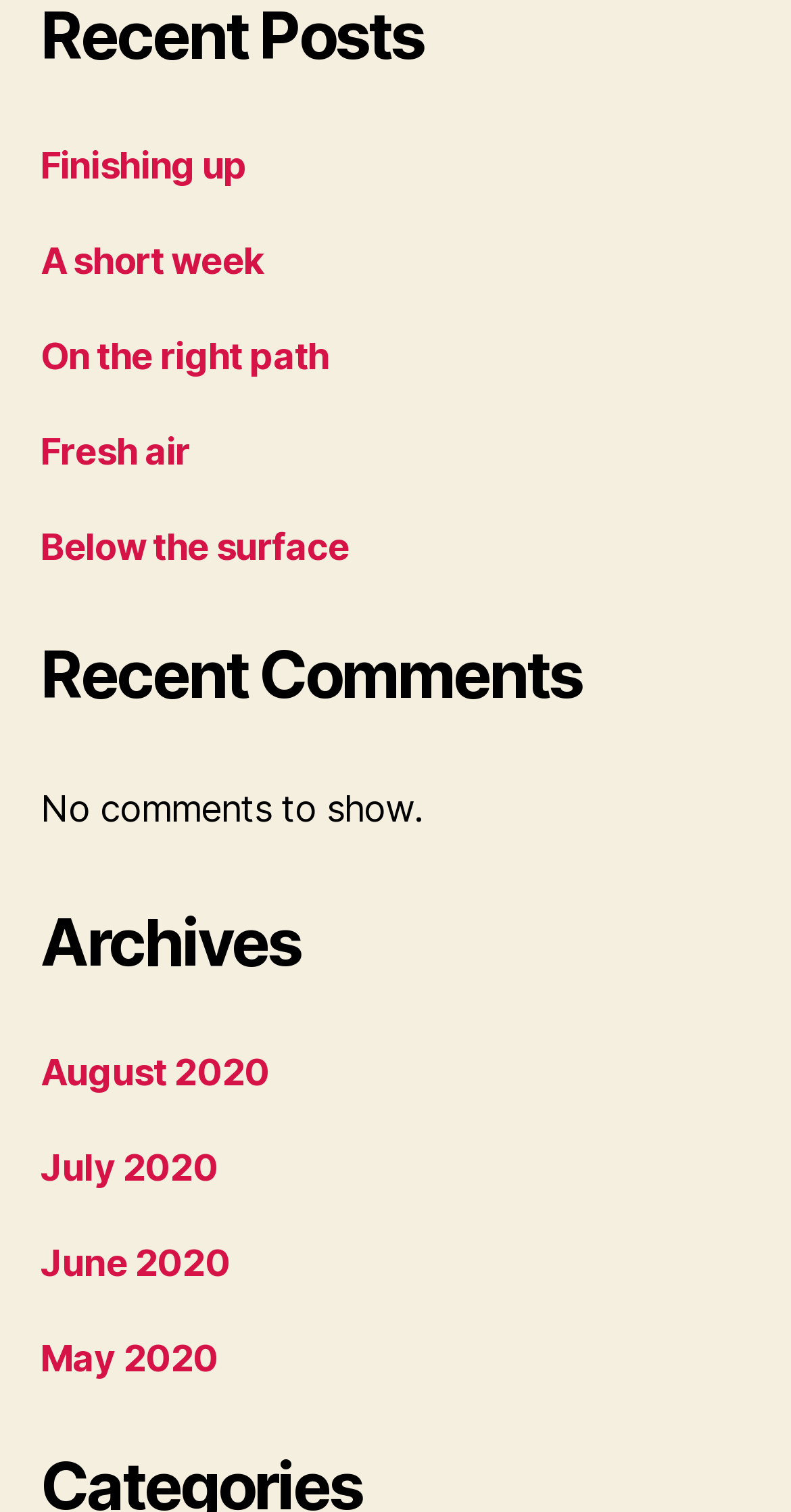Answer the following in one word or a short phrase: 
What is the last link on the webpage?

May 2020